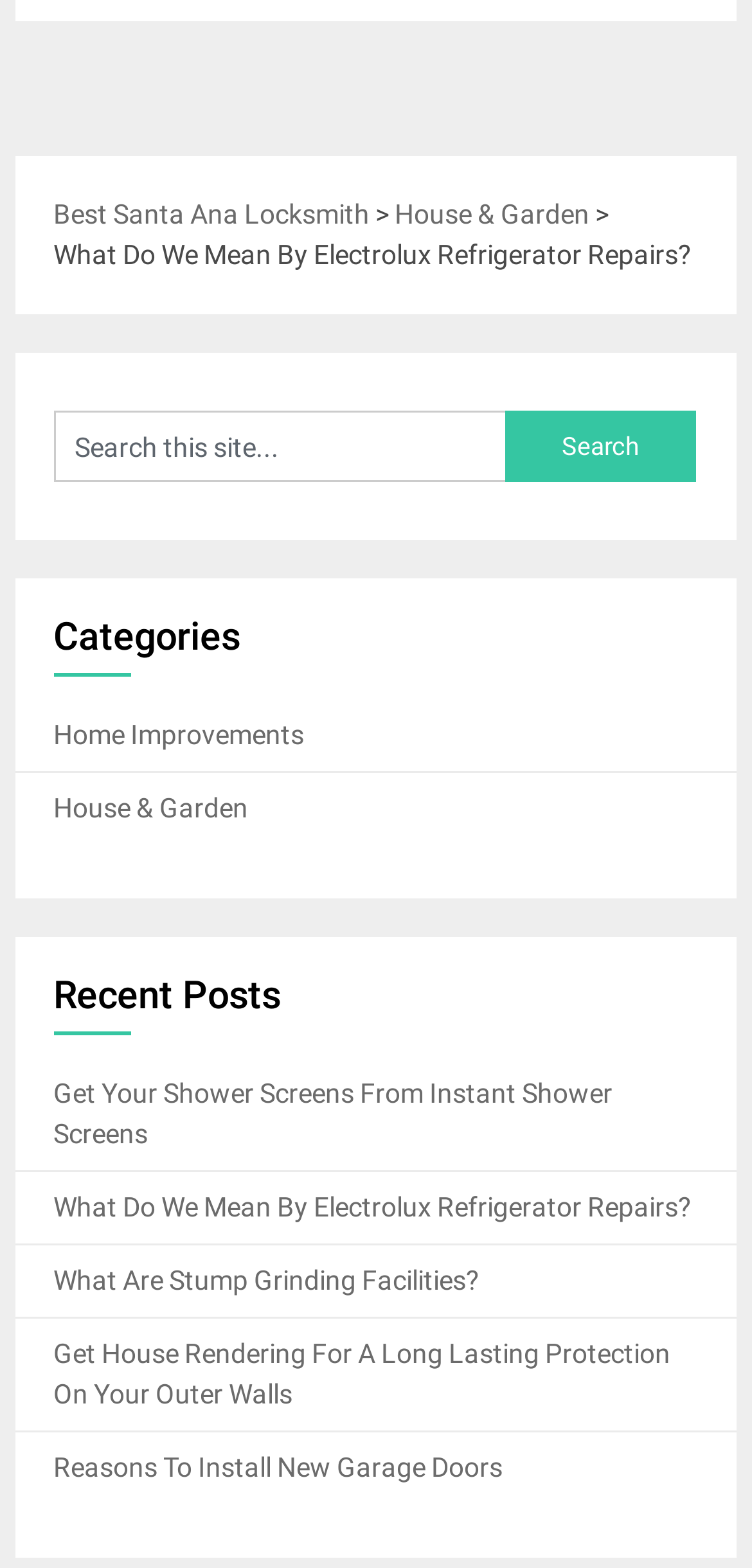Please answer the following question using a single word or phrase: 
What is the category of the first link?

Home Improvements